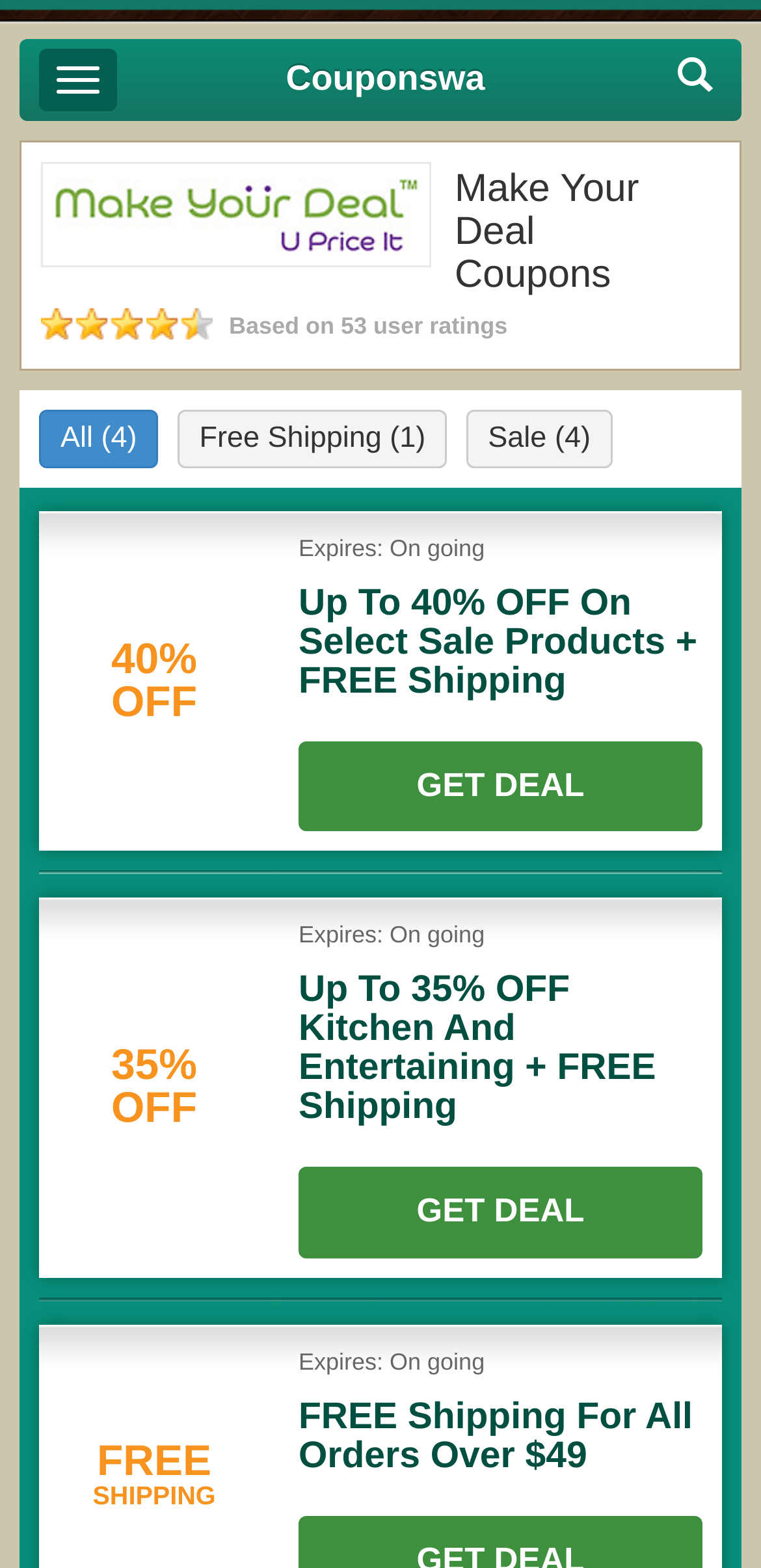Please identify the bounding box coordinates of the clickable element to fulfill the following instruction: "View the FREE SHIPPING offer". The coordinates should be four float numbers between 0 and 1, i.e., [left, top, right, bottom].

[0.1, 0.887, 0.305, 0.993]